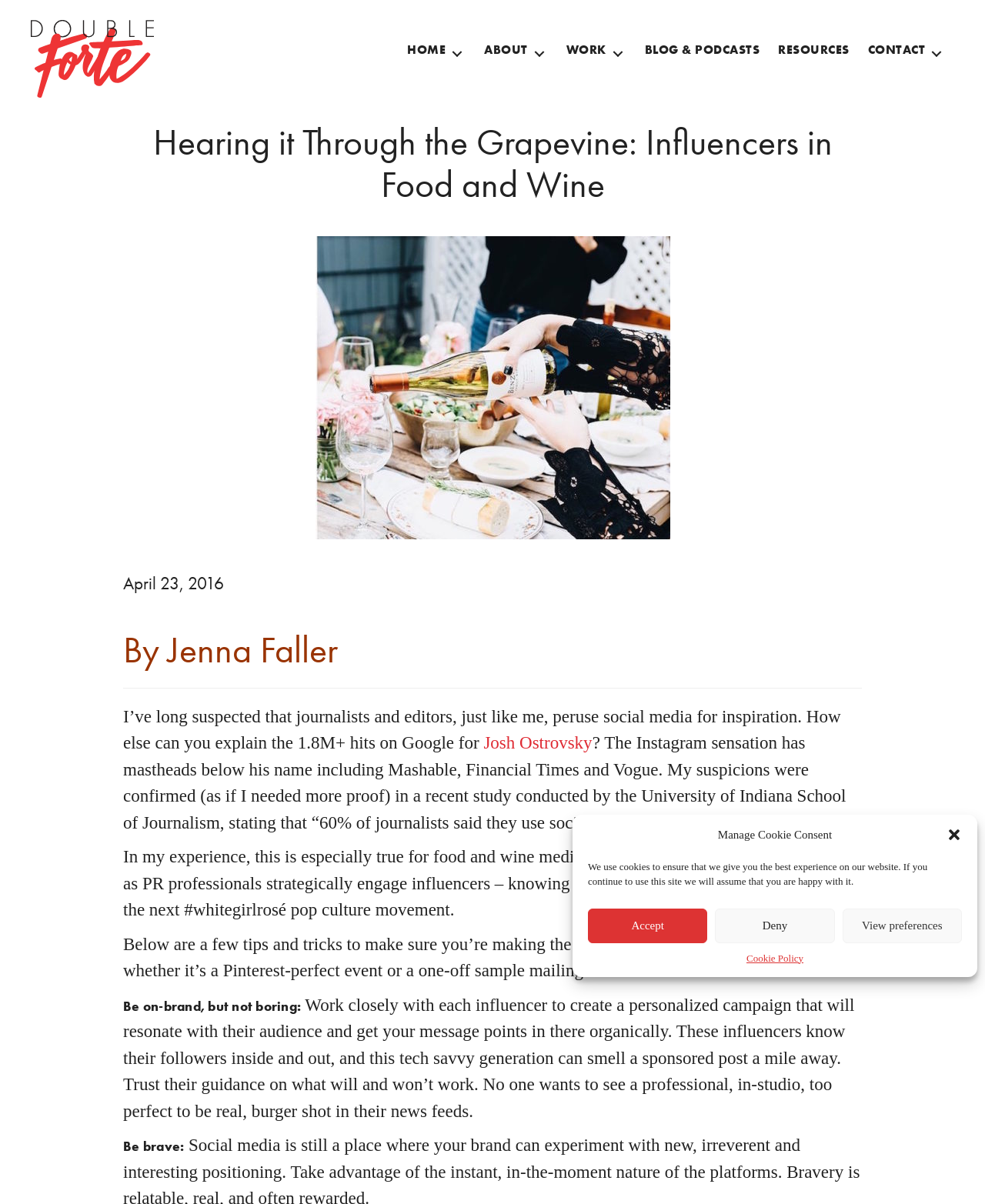Please determine the bounding box coordinates of the section I need to click to accomplish this instruction: "View About".

[0.482, 0.034, 0.565, 0.055]